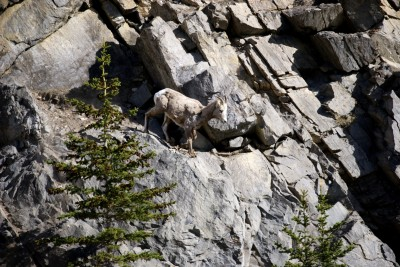What illuminates the scene?
Could you answer the question with a detailed and thorough explanation?

The combination of clear skies and sunlight illuminates the scene, enhancing the textures of the rocks and the glossy appearance of the goat's fur, making it a compelling snapshot of nature in action.